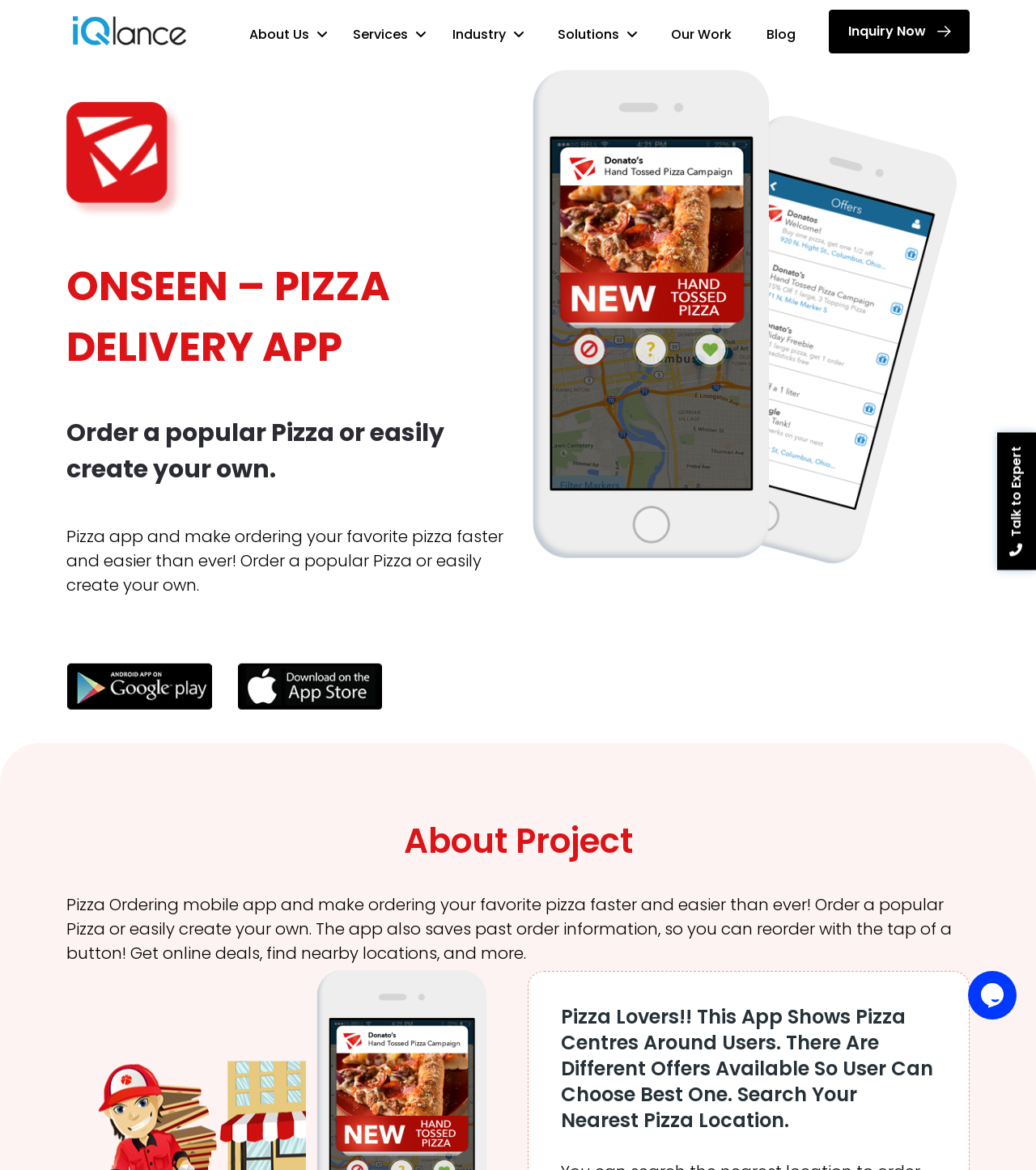Pinpoint the bounding box coordinates of the clickable area necessary to execute the following instruction: "Open chat widget". The coordinates should be given as four float numbers between 0 and 1, namely [left, top, right, bottom].

[0.934, 0.83, 0.984, 0.871]